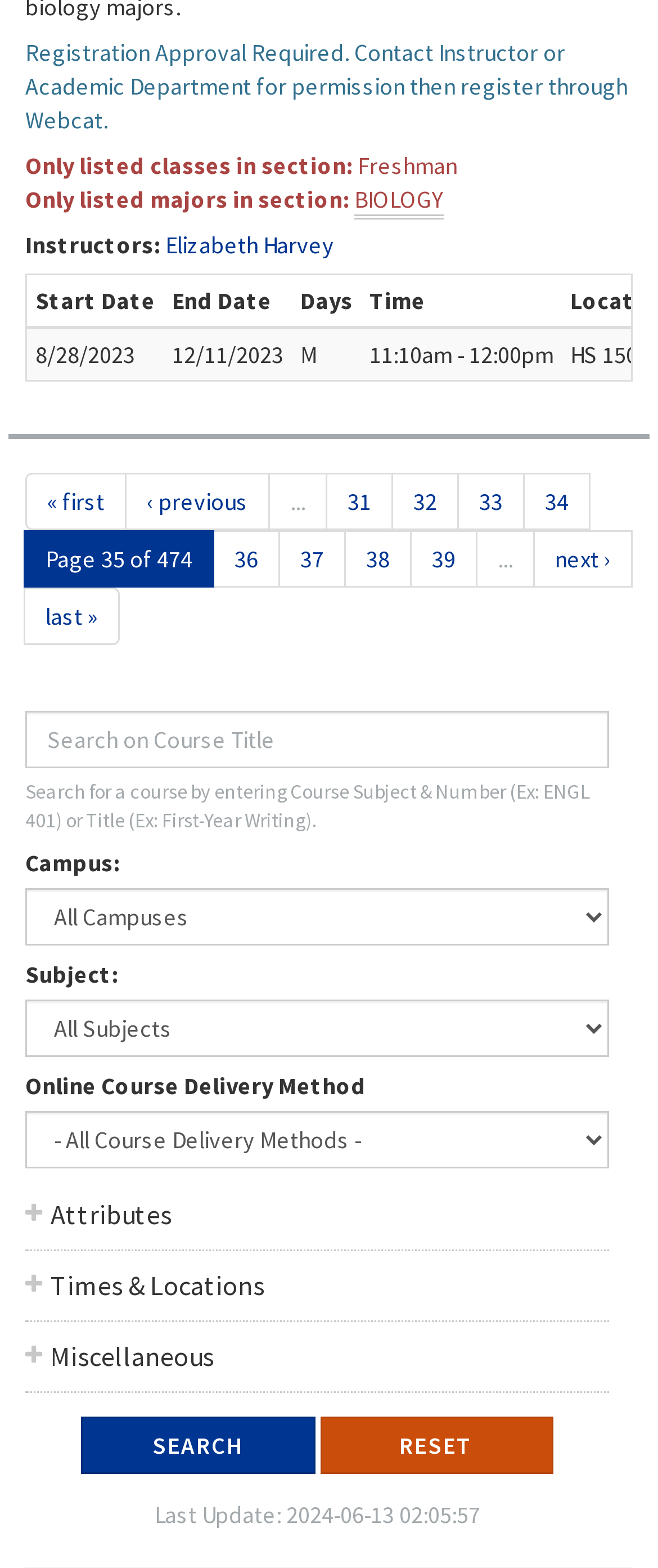How many pages of courses are there?
Provide a well-explained and detailed answer to the question.

The number of pages of courses is indicated by the text 'Page 35 of 474' at the bottom of the page, which suggests that there are 474 pages of courses in total.